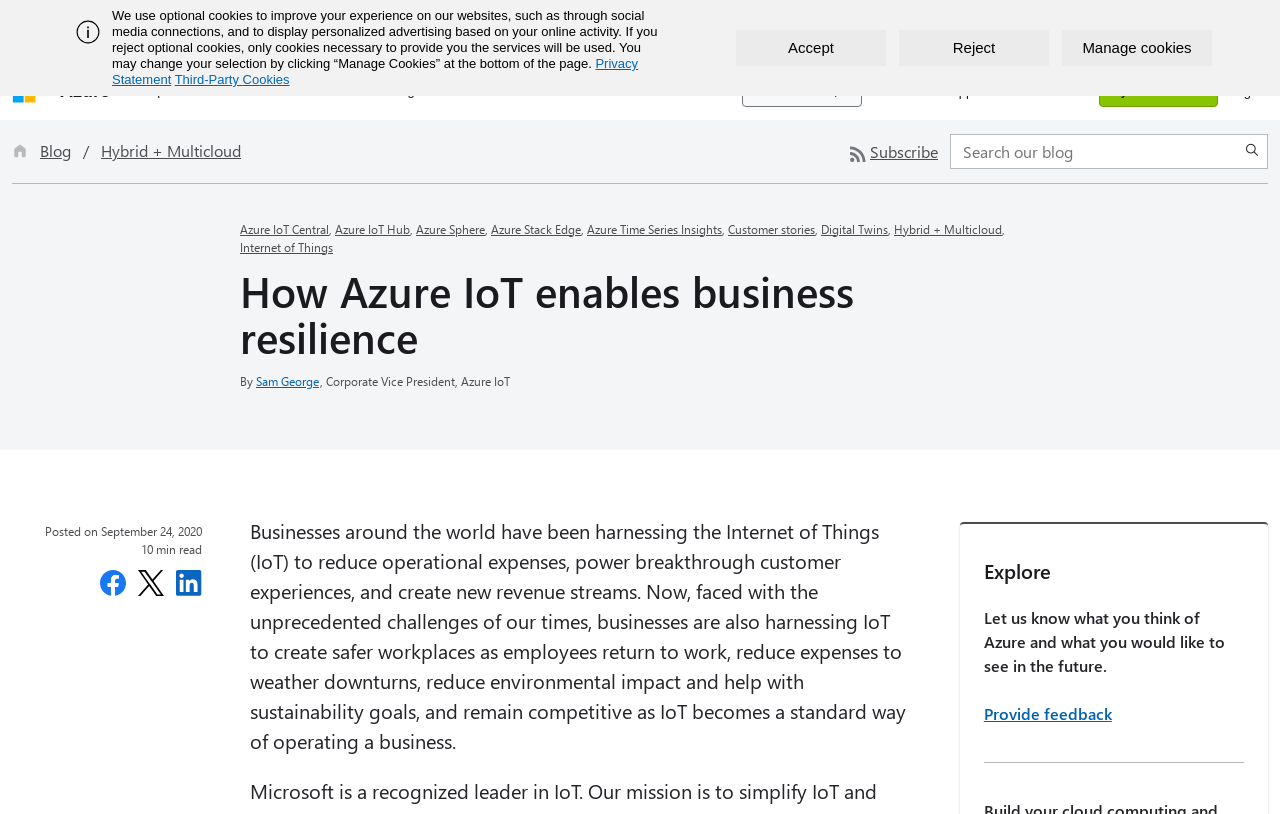Please mark the bounding box coordinates of the area that should be clicked to carry out the instruction: "Read the blog post about business resilience".

[0.188, 0.329, 0.812, 0.457]